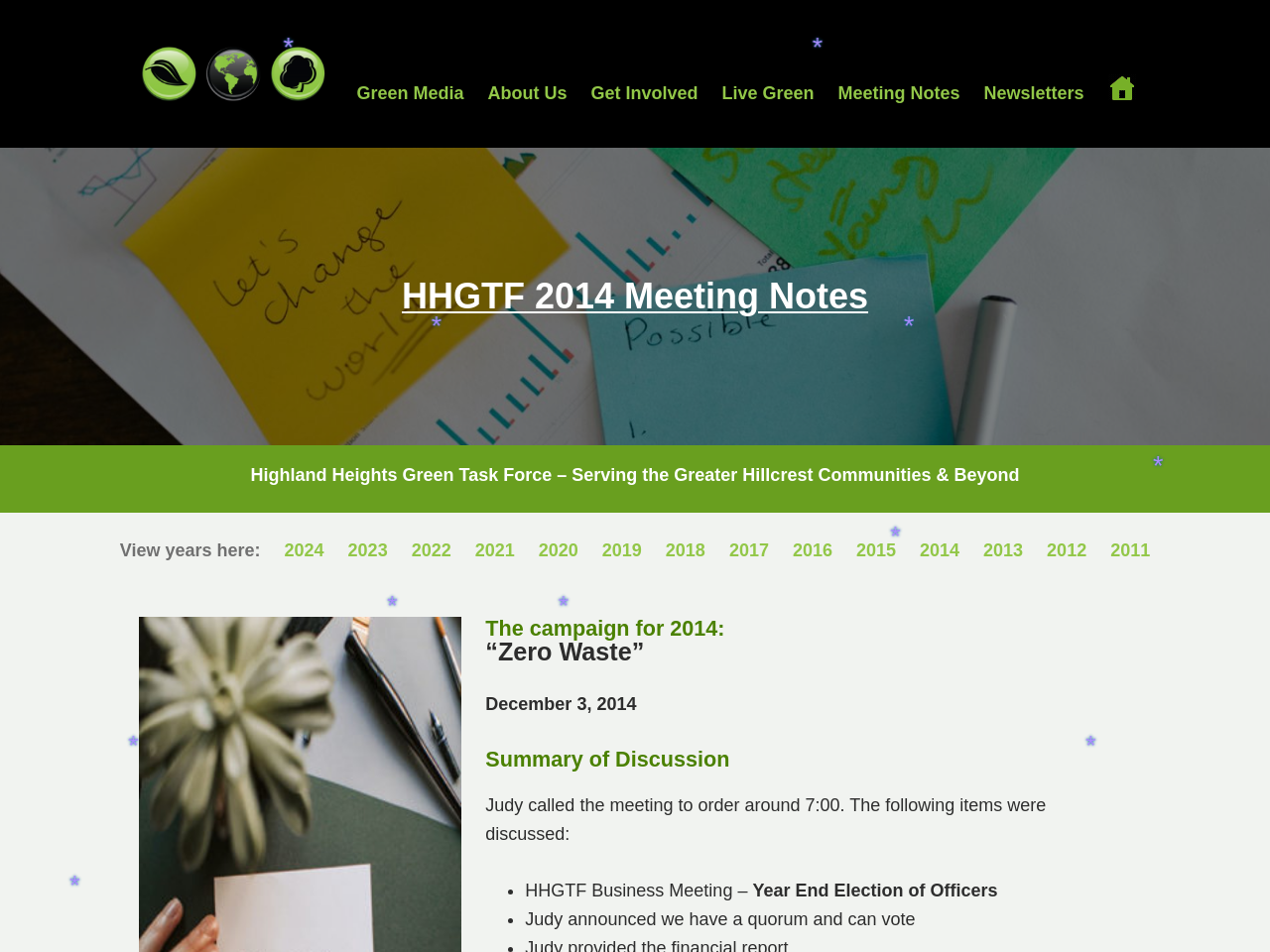Find the UI element described as: "Live Green" and predict its bounding box coordinates. Ensure the coordinates are four float numbers between 0 and 1, [left, top, right, bottom].

[0.568, 0.094, 0.641, 0.102]